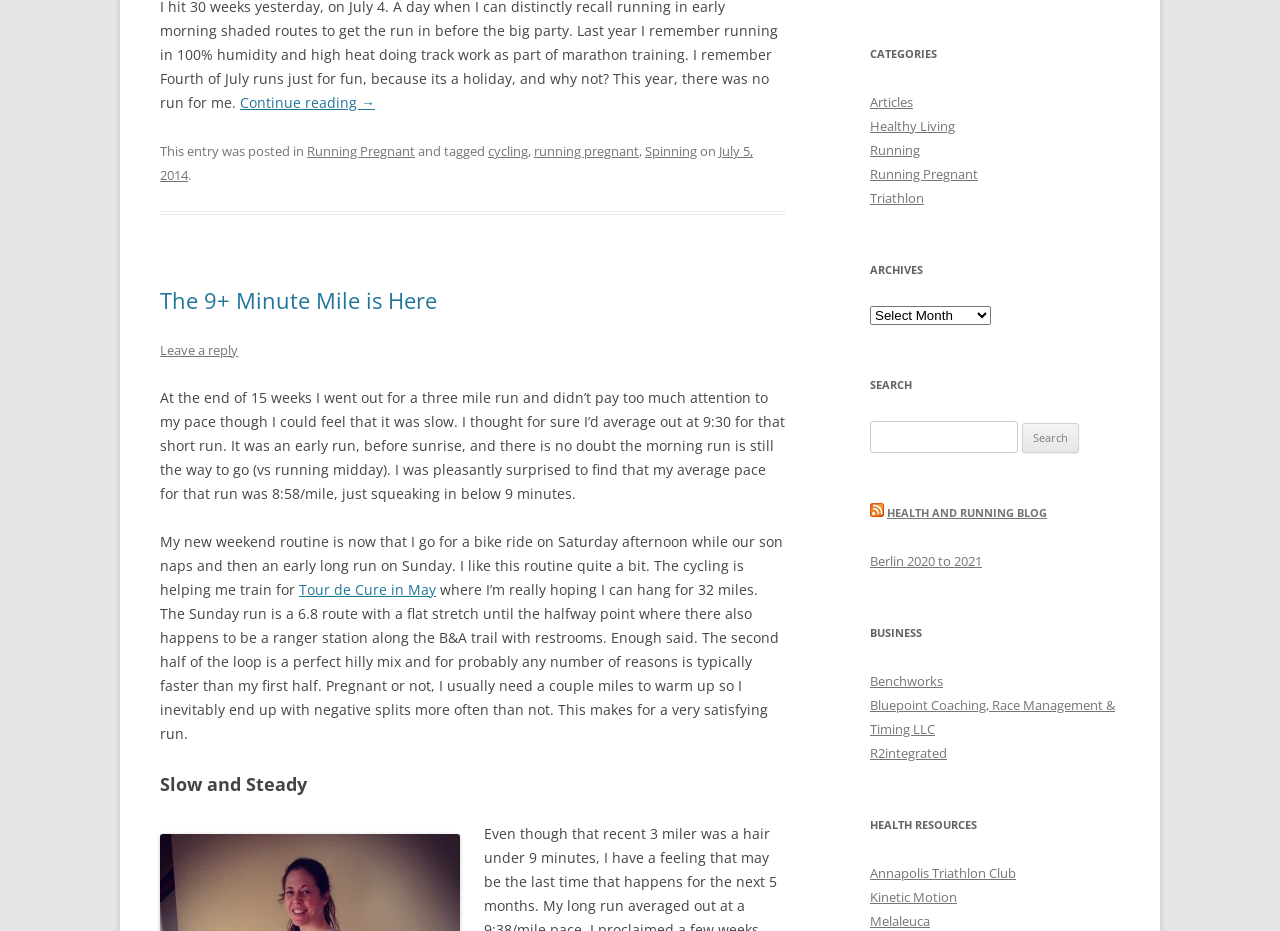Mark the bounding box of the element that matches the following description: "Tour de Cure in May".

[0.234, 0.623, 0.341, 0.643]